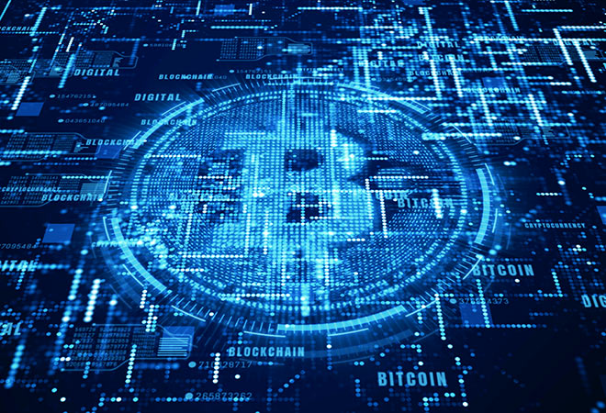Reply to the question with a single word or phrase:
What is the overall aesthetic of the graphic?

Modernity and technological advancement